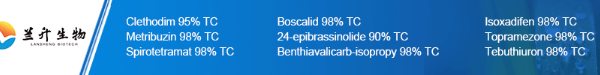Answer the following query with a single word or phrase:
What is the purity percentage of Clethodim?

95% TC